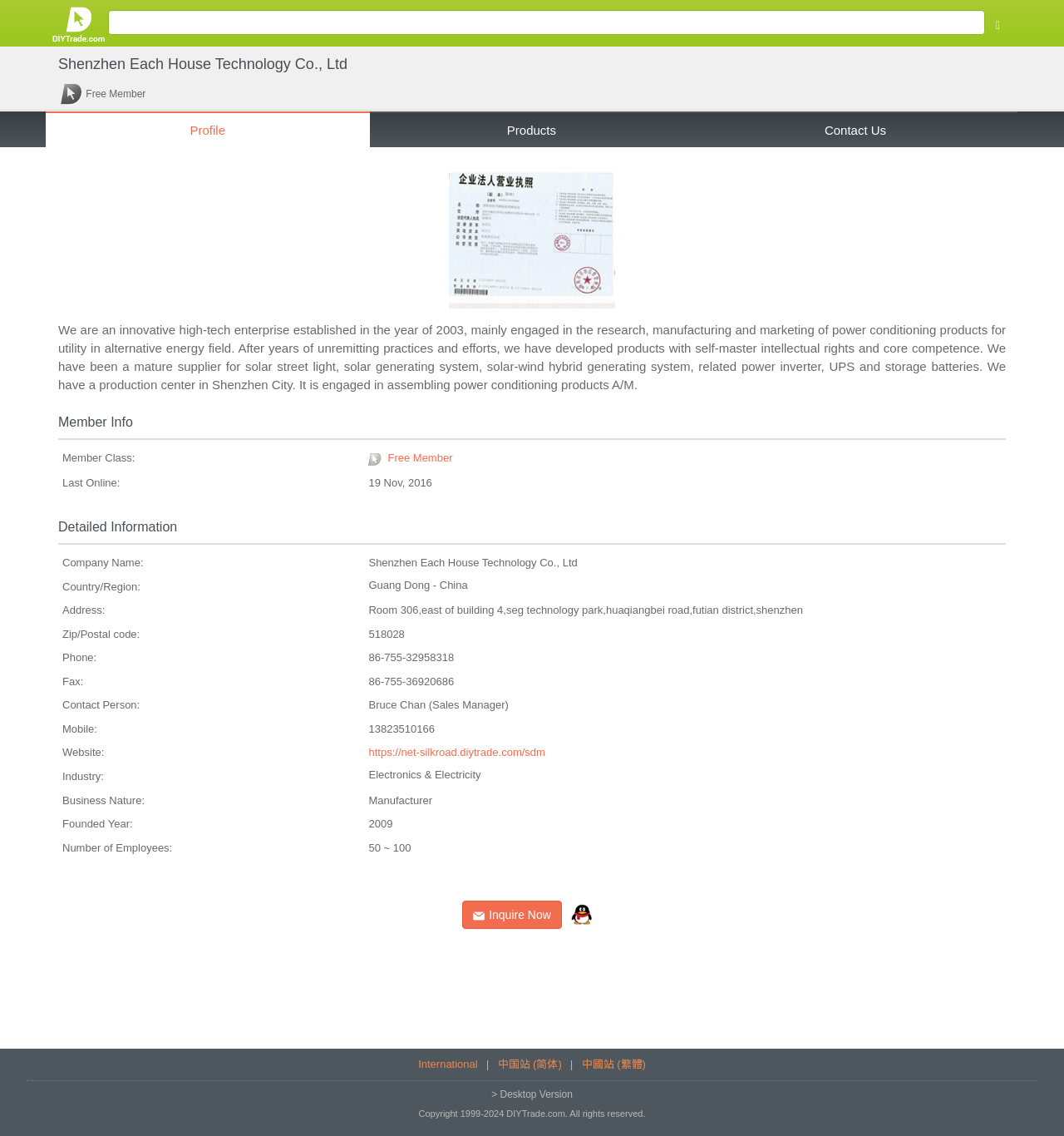Determine the coordinates of the bounding box for the clickable area needed to execute this instruction: "Search for products".

[0.102, 0.009, 0.926, 0.031]